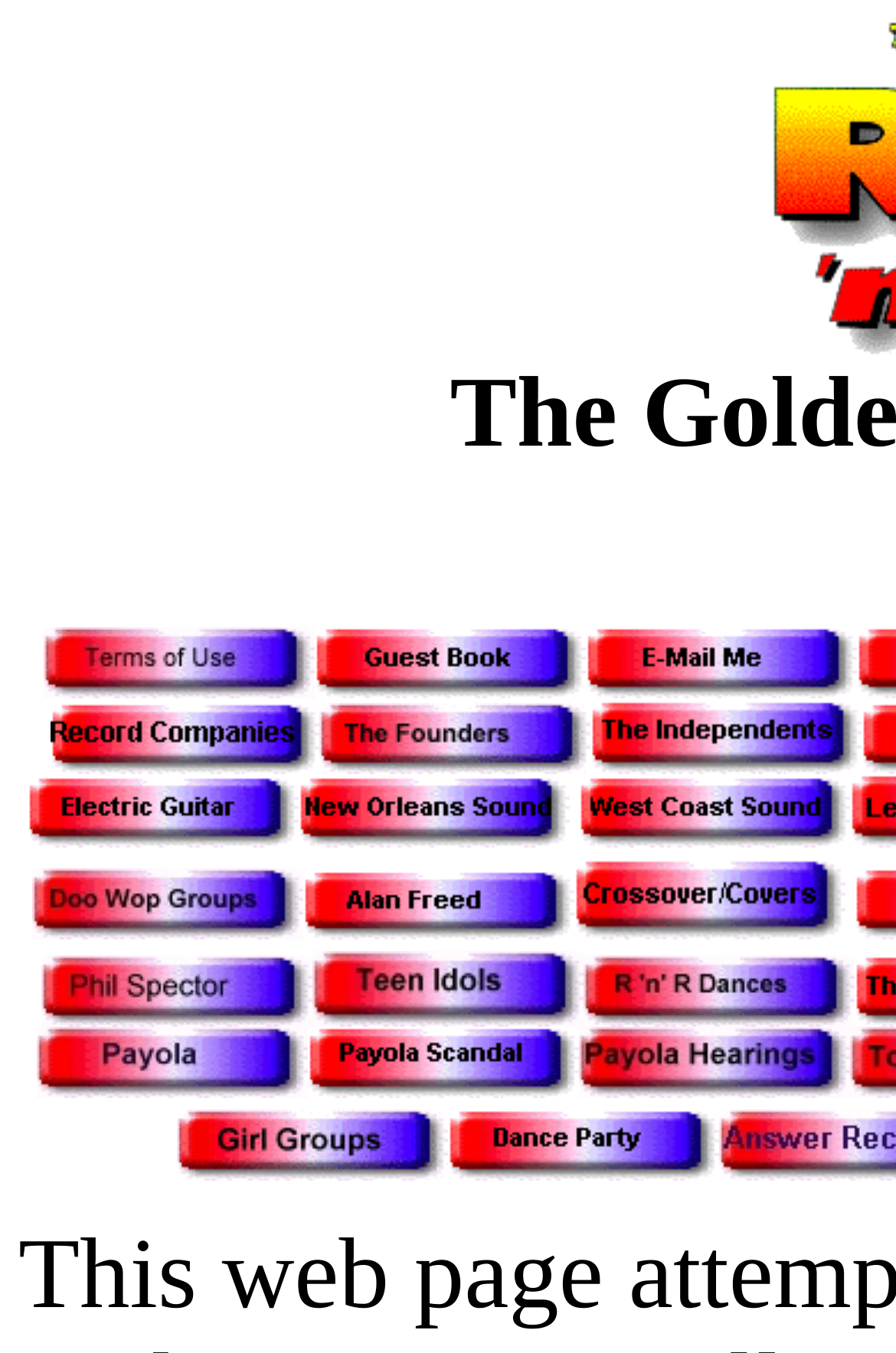Please analyze the image and provide a thorough answer to the question:
How many links are there in the top half of the webpage?

I divided the webpage into two halves vertically by looking at the y1 and y2 coordinates of the bounding boxes of all the links. I counted the number of links with y2 coordinates less than or equal to 0.5, which corresponds to the top half of the webpage. There are 12 such links.